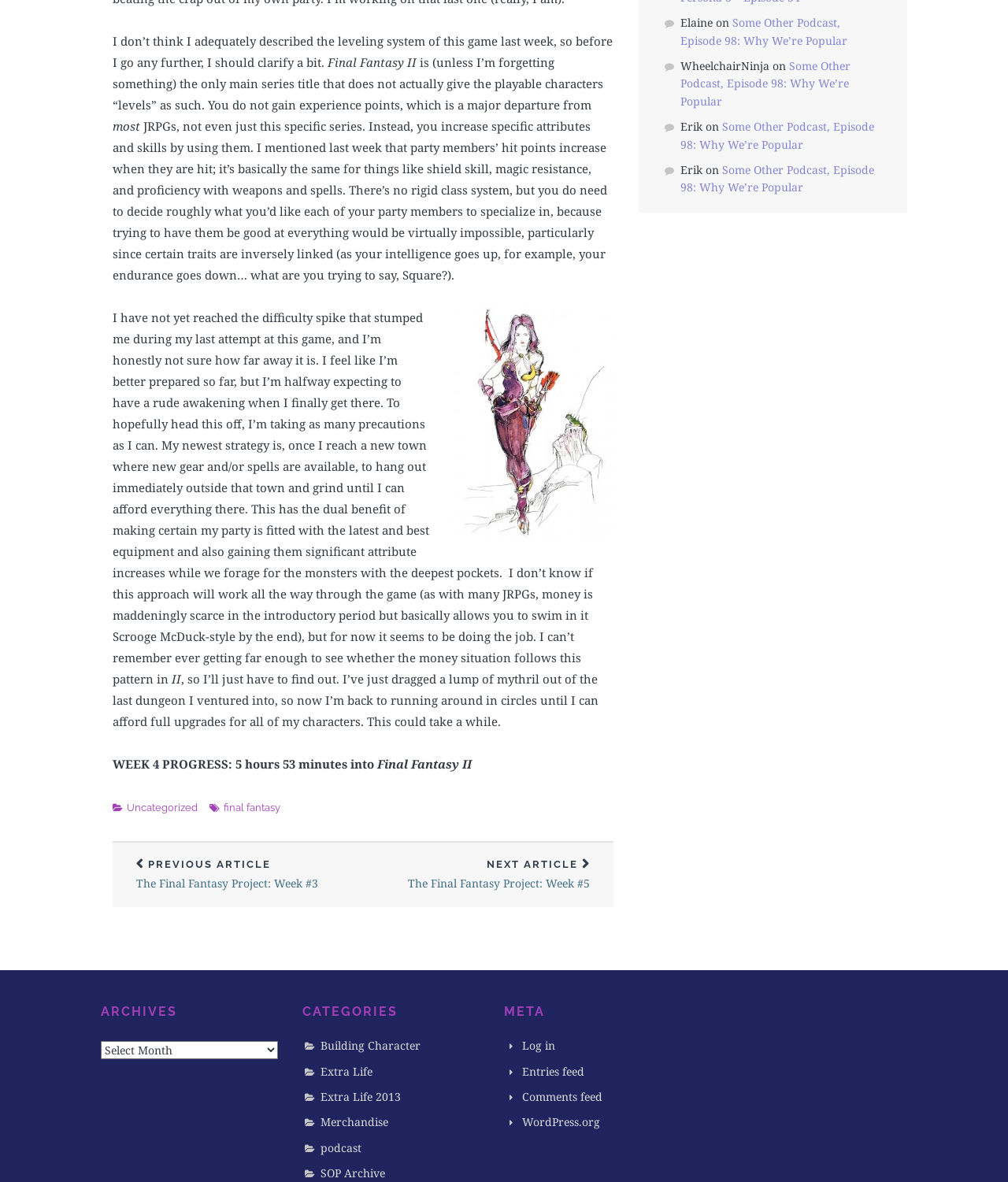Answer in one word or a short phrase: 
How many hours has the author played the game?

5 hours 53 minutes